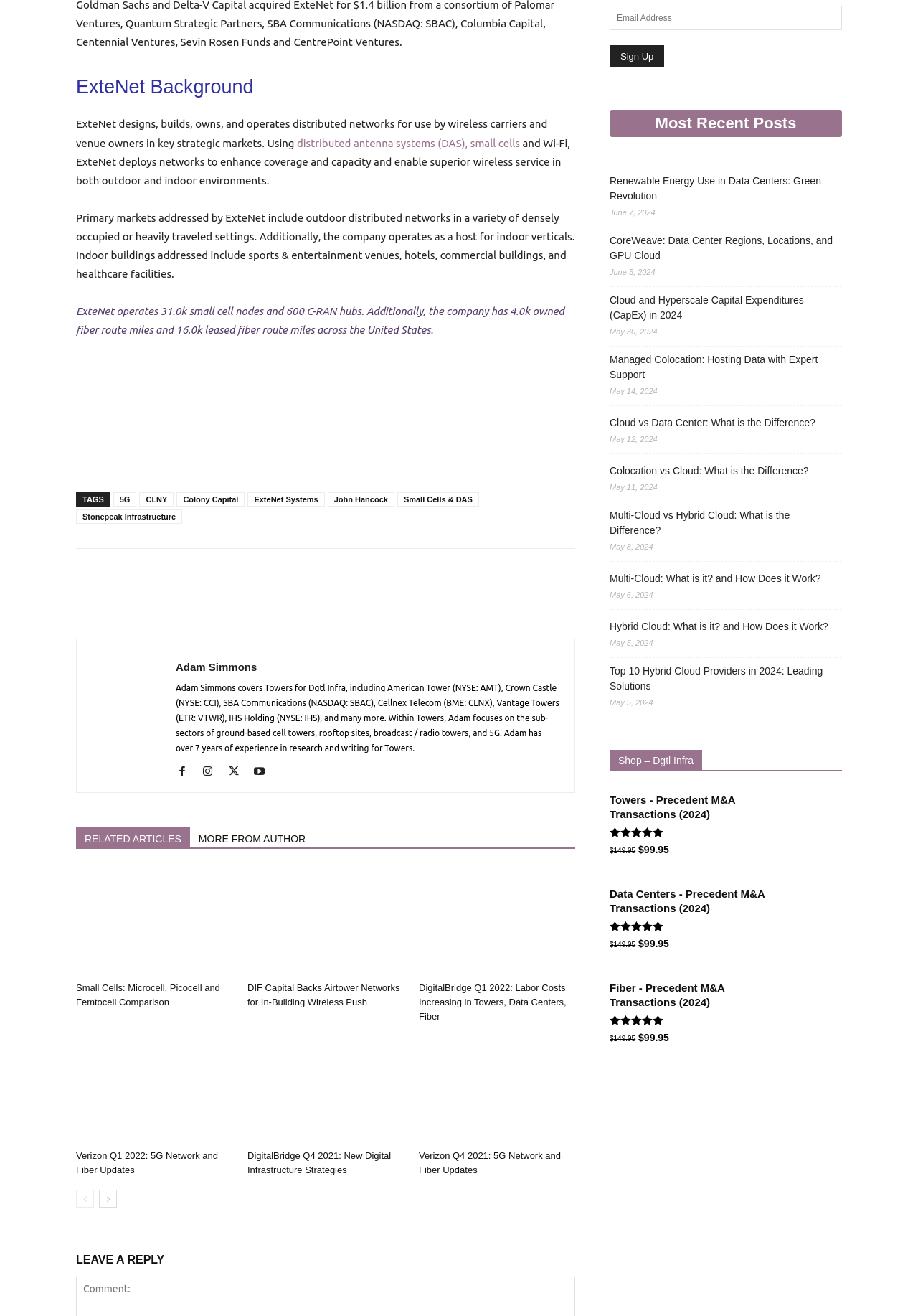What is ExteNet's primary business? Using the information from the screenshot, answer with a single word or phrase.

Distributed networks